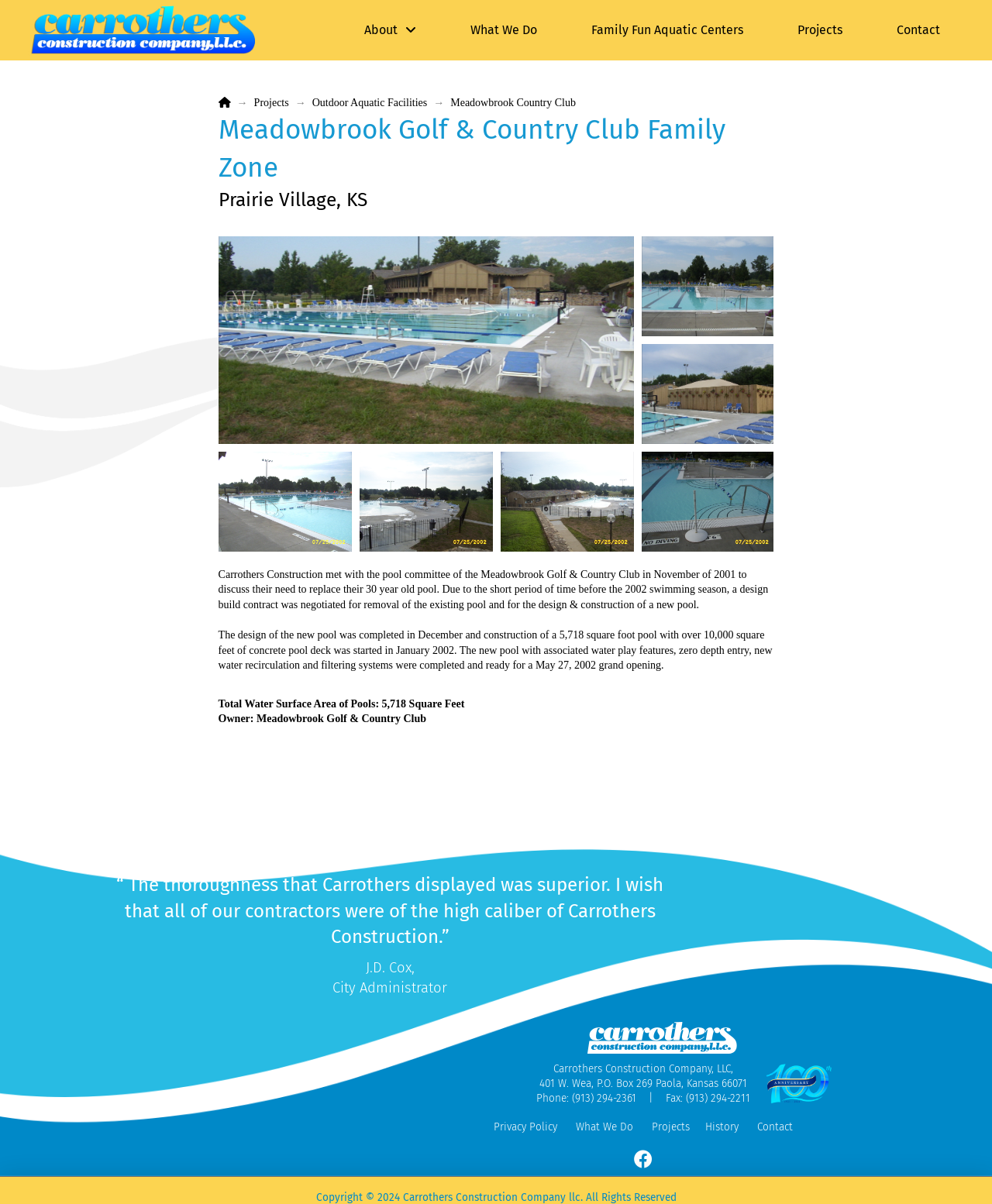Find the bounding box coordinates of the element to click in order to complete the given instruction: "Read the testimonial from J.D. Cox."

[0.368, 0.797, 0.418, 0.811]